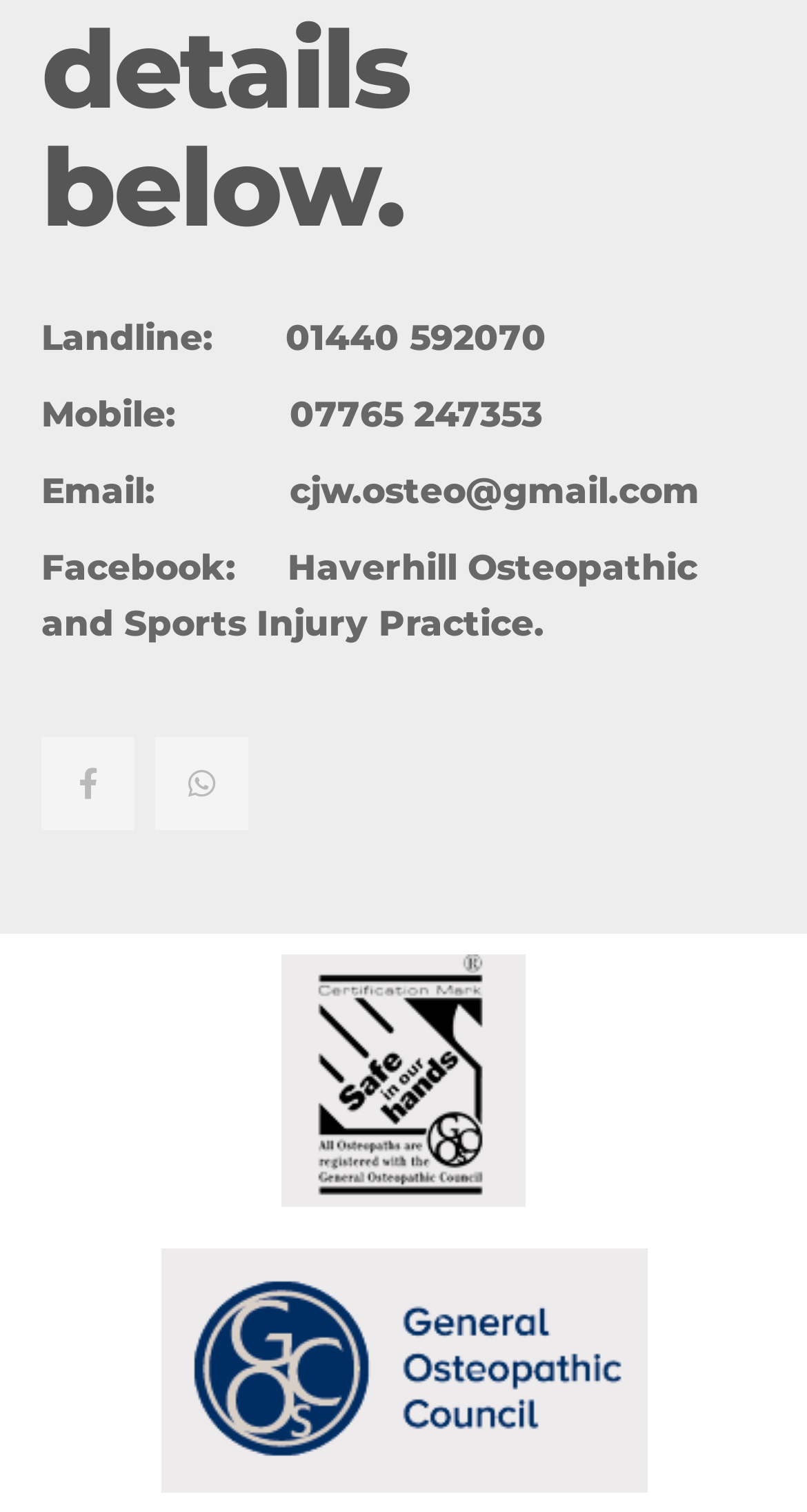Given the webpage screenshot and the description, determine the bounding box coordinates (top-left x, top-left y, bottom-right x, bottom-right y) that define the location of the UI element matching this description: Whatsapp

[0.192, 0.487, 0.308, 0.548]